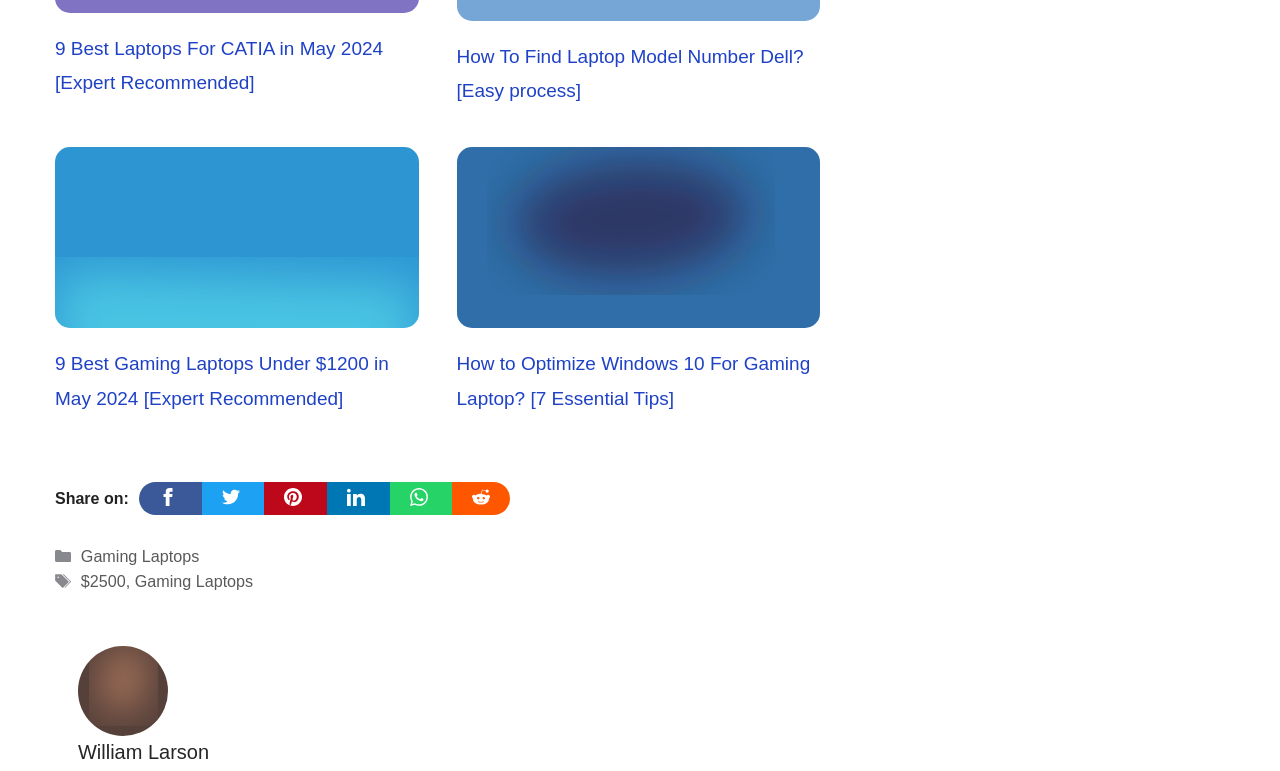Refer to the image and provide an in-depth answer to the question: 
How many social media sharing options are available?

At the bottom of the webpage, there are five social media sharing options, each represented by an image. These options are located next to the 'Share on:' text.